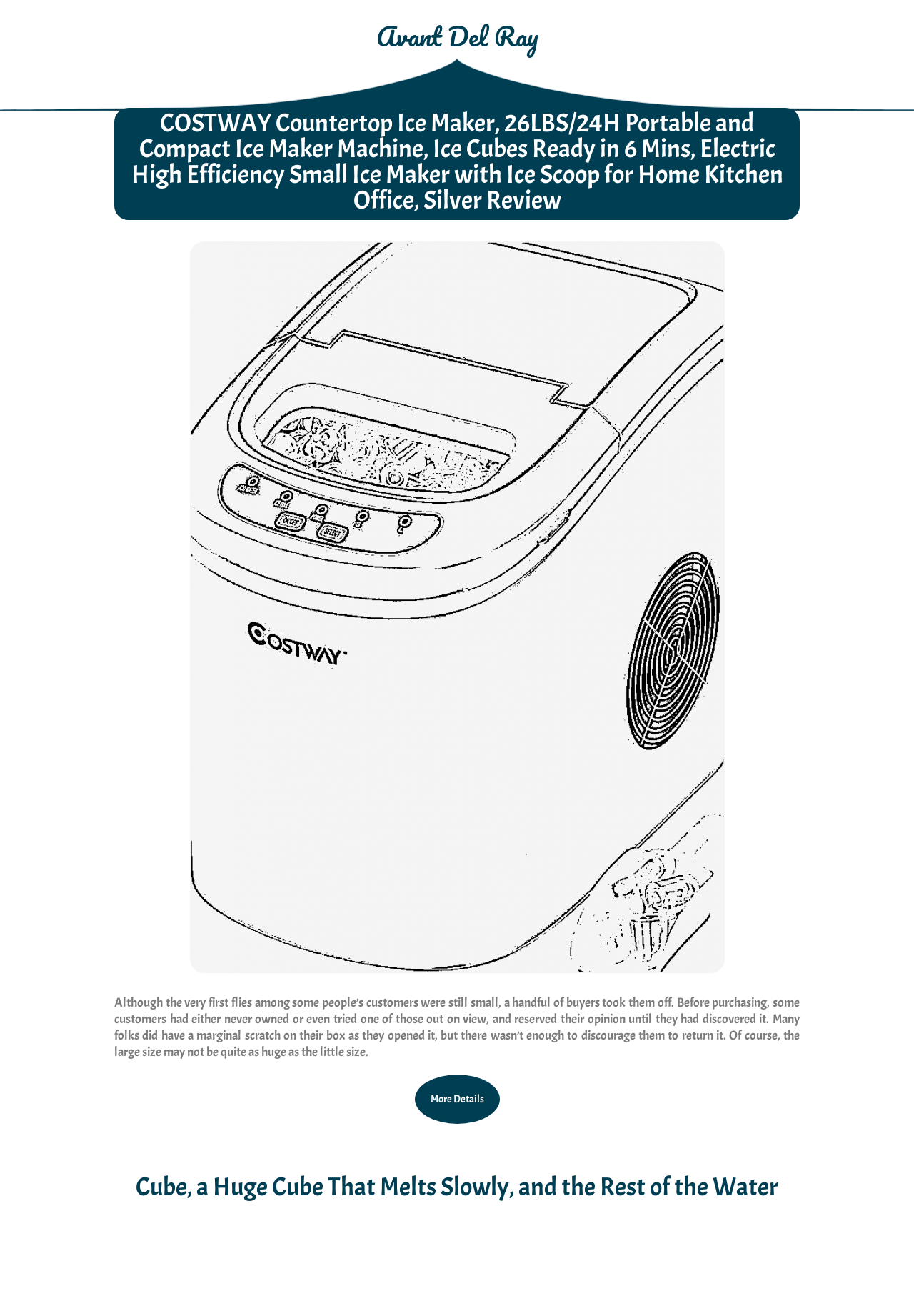Please extract the primary headline from the webpage.

COSTWAY Countertop Ice Maker, 26LBS/24H Portable and Compact Ice Maker Machine, Ice Cubes Ready in 6 Mins, Electric High Efficiency Small Ice Maker with Ice Scoop for Home Kitchen Office, Silver Review